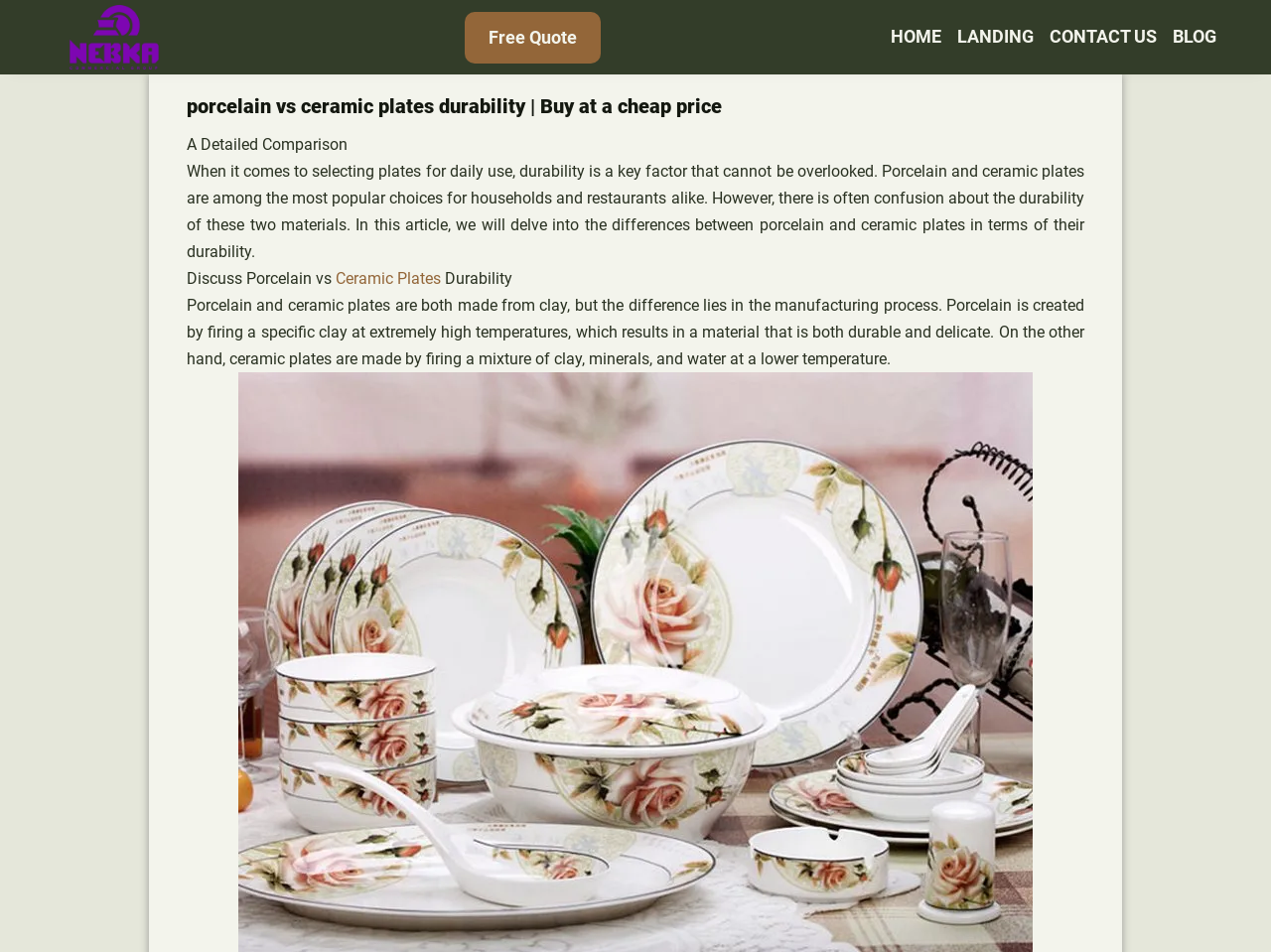What is the key factor in selecting plates for daily use?
Answer the question with a single word or phrase by looking at the picture.

Durability